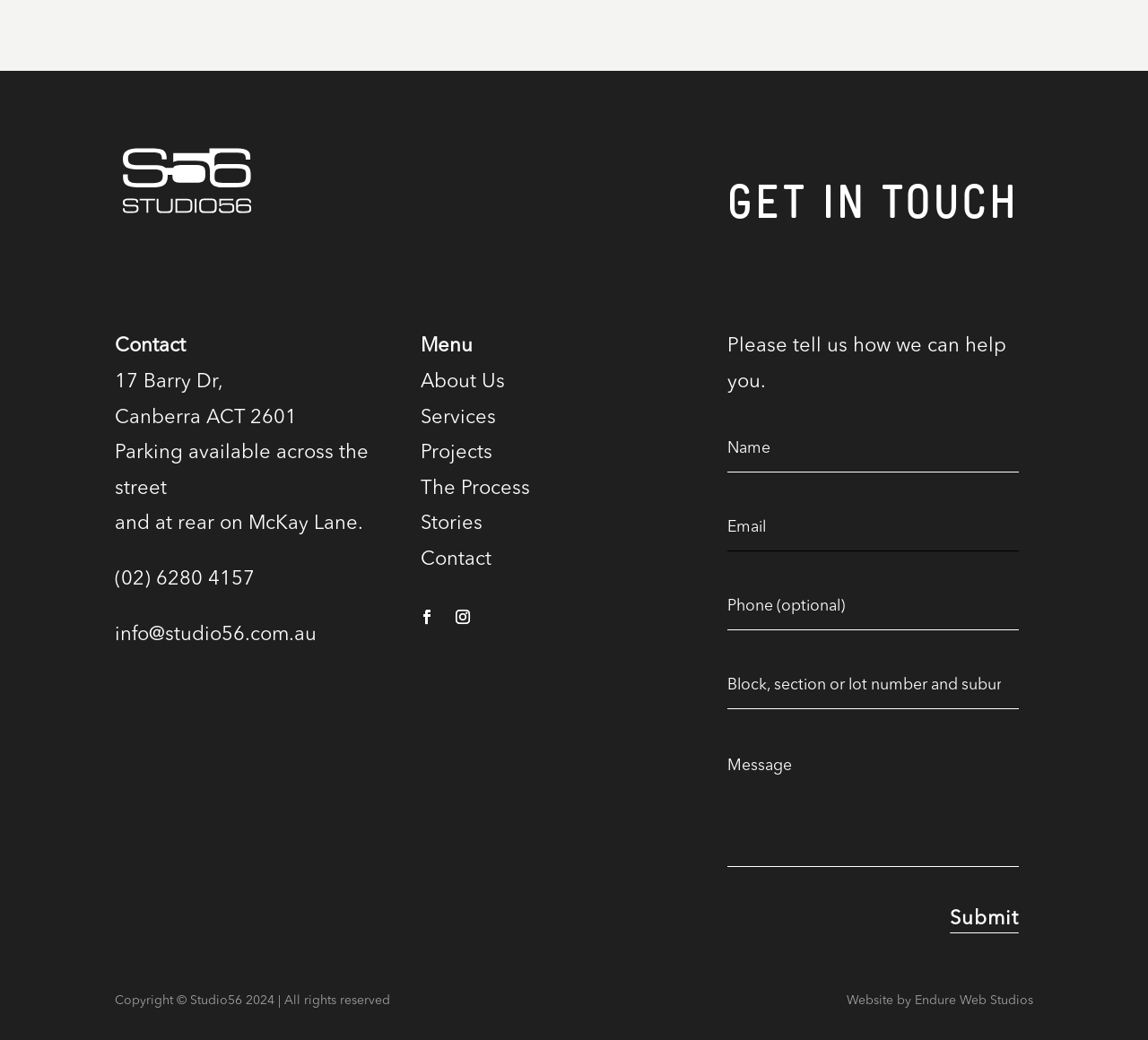How many text boxes are there for users to input information?
Please provide a single word or phrase as your answer based on the image.

5